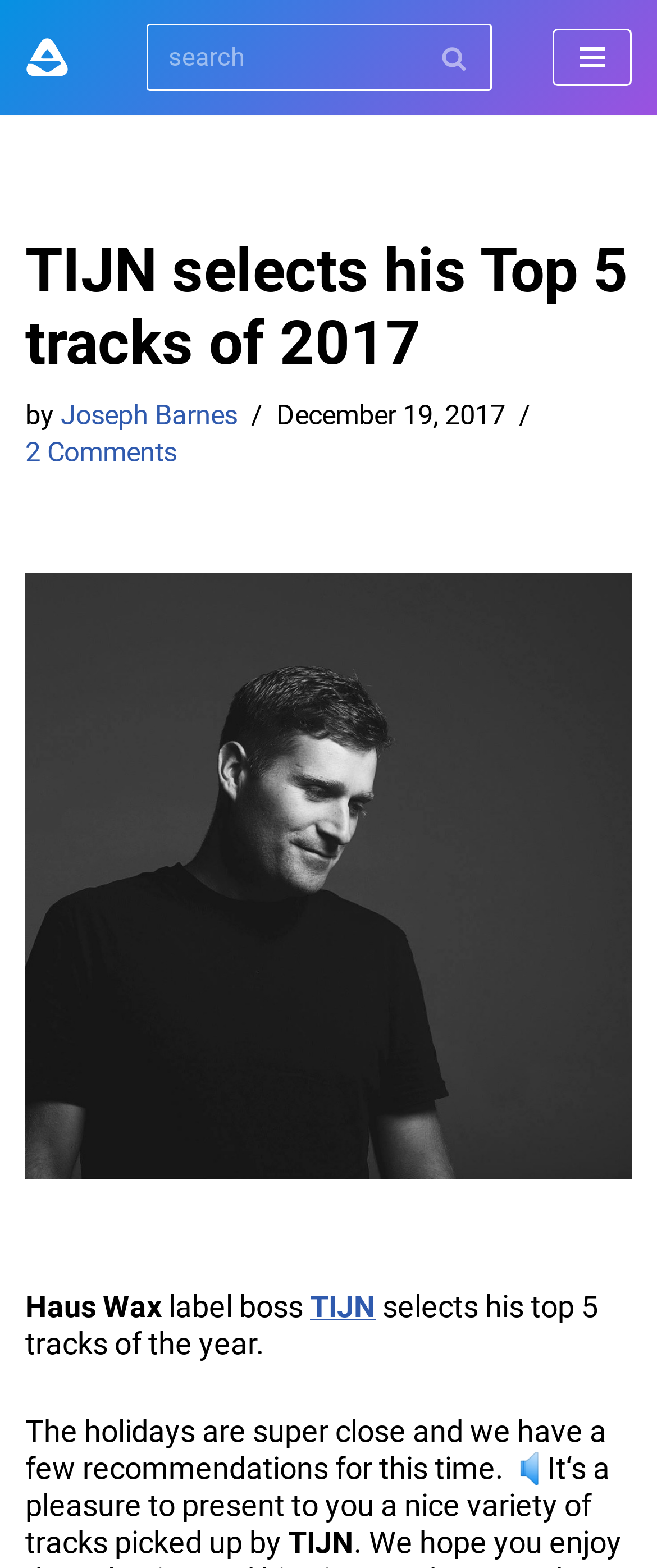Please indicate the bounding box coordinates for the clickable area to complete the following task: "Click on the Navigation Menu". The coordinates should be specified as four float numbers between 0 and 1, i.e., [left, top, right, bottom].

[0.841, 0.018, 0.962, 0.055]